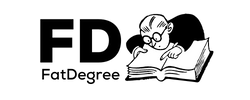Respond to the following query with just one word or a short phrase: 
What do the letters 'FD' represent?

Fat Degree